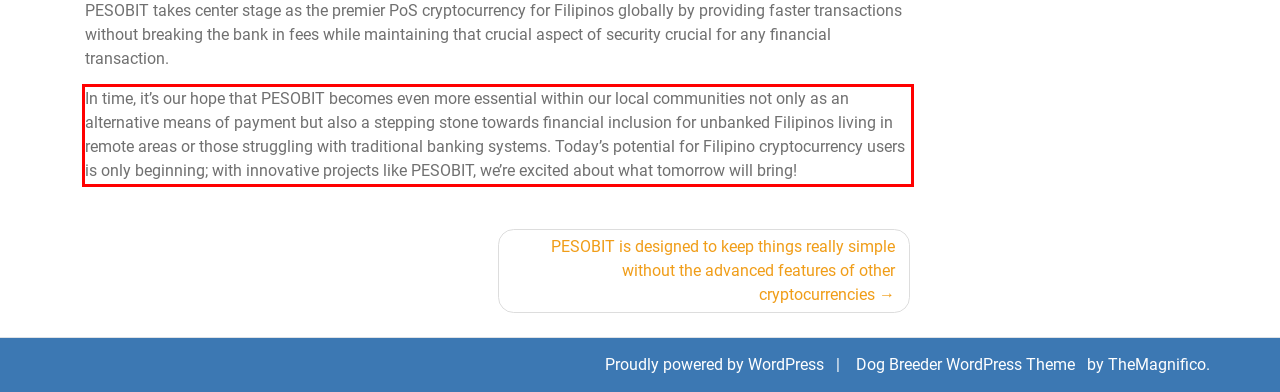From the screenshot of the webpage, locate the red bounding box and extract the text contained within that area.

In time, it’s our hope that PESOBIT becomes even more essential within our local communities not only as an alternative means of payment but also a stepping stone towards financial inclusion for unbanked Filipinos living in remote areas or those struggling with traditional banking systems. Today’s potential for Filipino cryptocurrency users is only beginning; with innovative projects like PESOBIT, we’re excited about what tomorrow will bring!